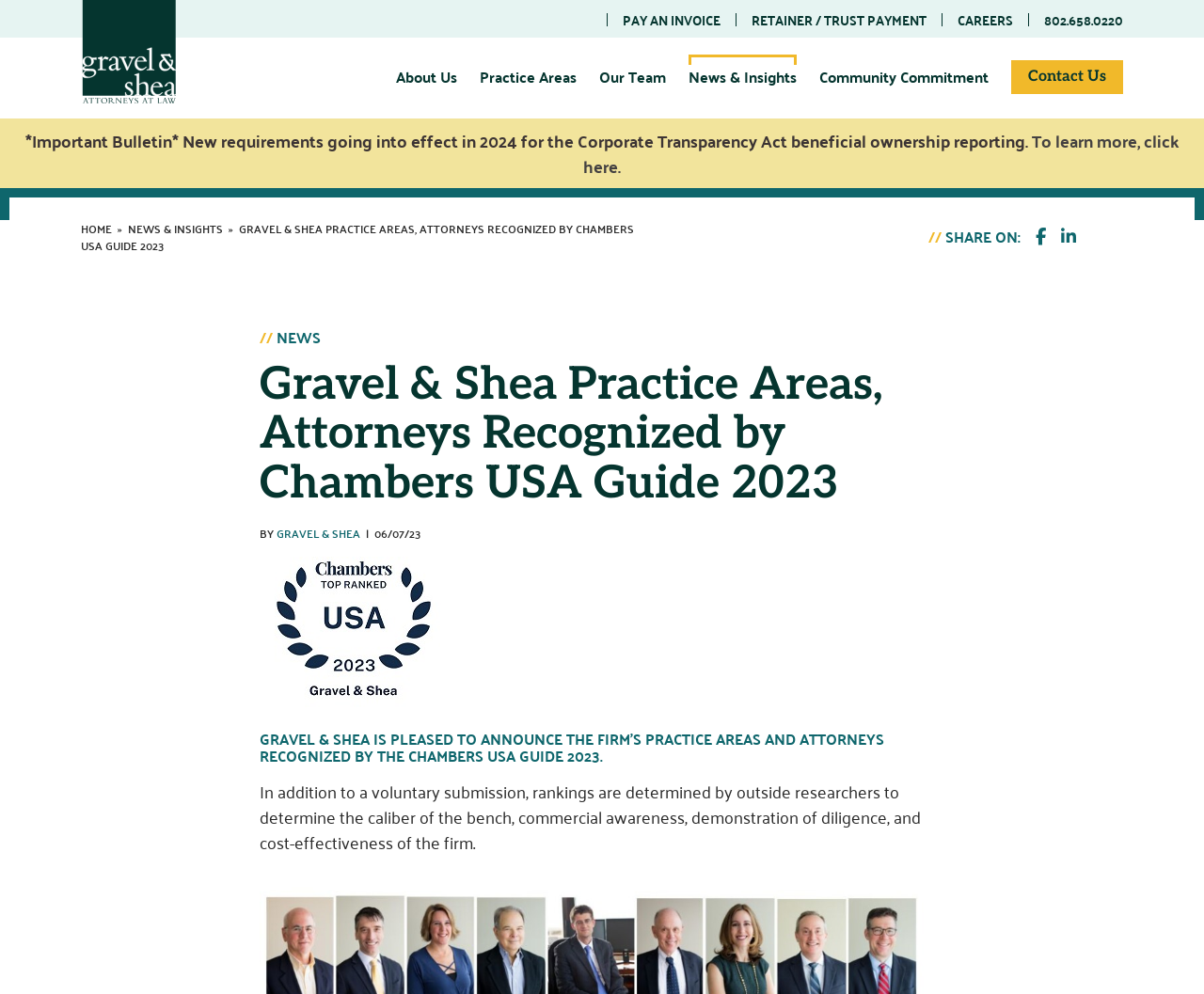Kindly determine the bounding box coordinates for the clickable area to achieve the given instruction: "Visit the About Us page".

[0.329, 0.055, 0.38, 0.097]